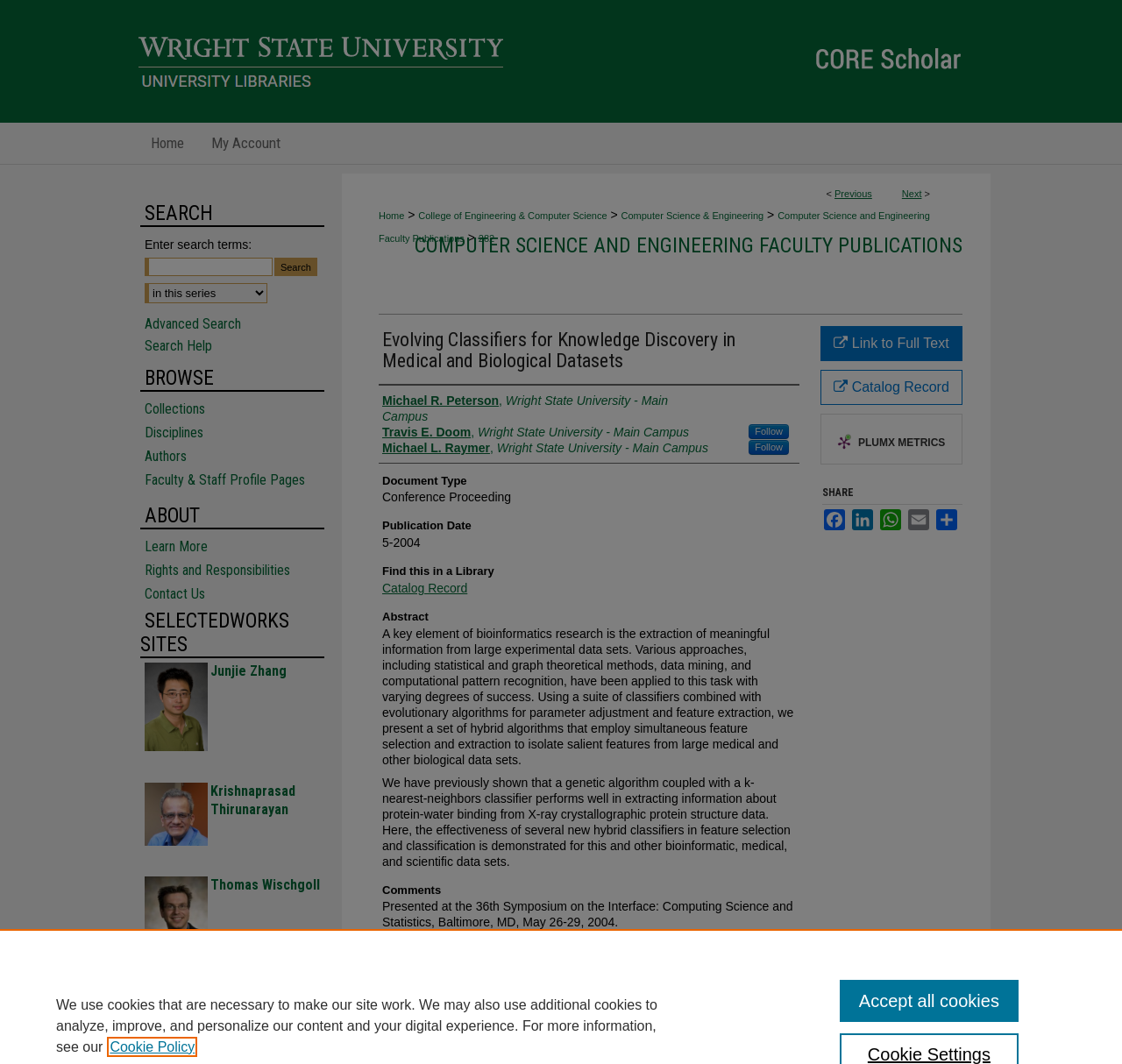Answer the following inquiry with a single word or phrase:
What is the publication date of the conference proceeding?

5-2004